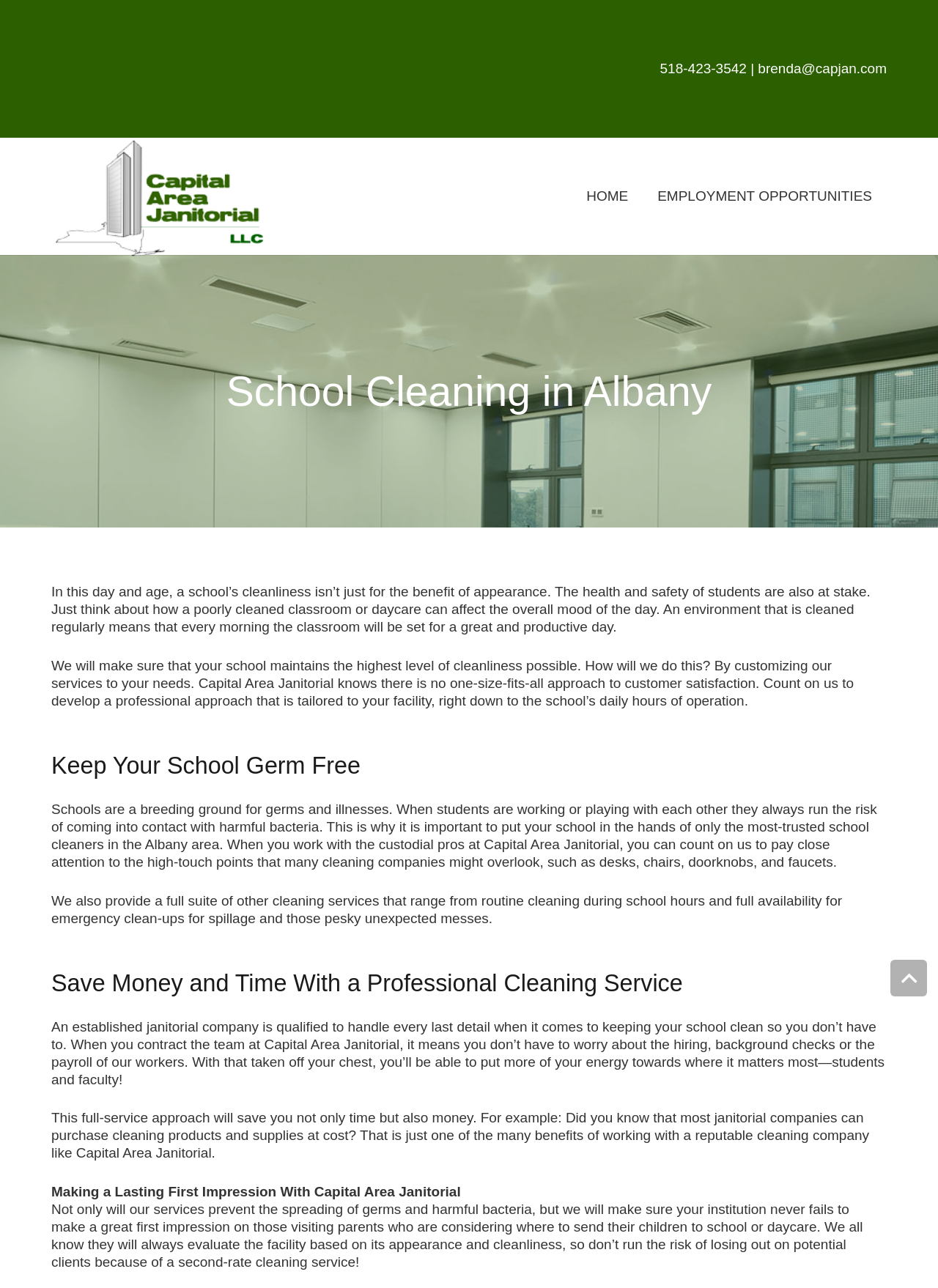Give a one-word or short phrase answer to the question: 
What is the benefit of hiring a professional cleaning service?

Save time and money